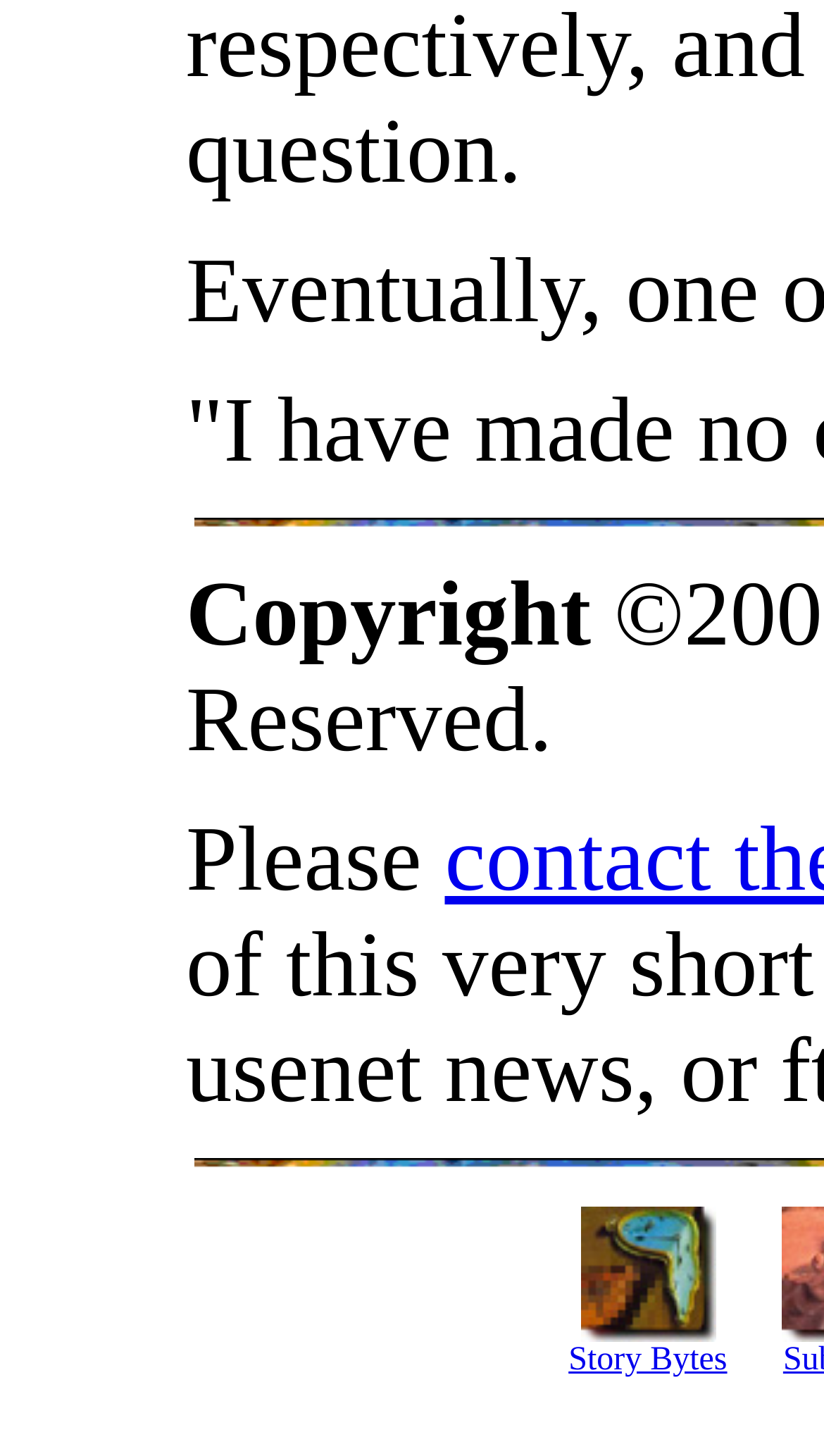How many columns are in the table?
Examine the webpage screenshot and provide an in-depth answer to the question.

I counted the number of LayoutTableCell elements, which are the child elements of the table, and found that there are 4 of them, indicating that the table has 4 columns.